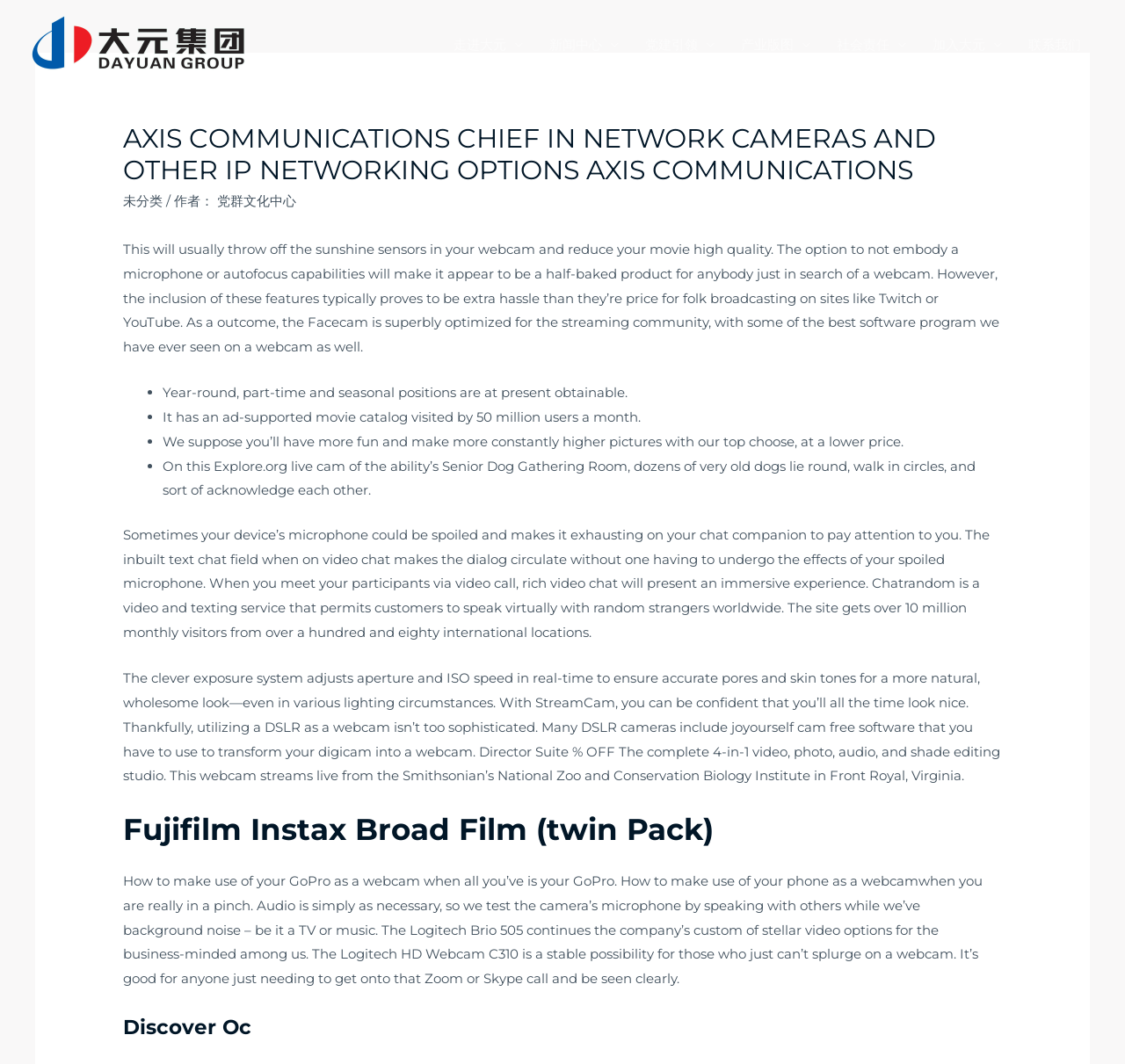Describe all the significant parts and information present on the webpage.

This webpage is about Axis Communications, a company that specializes in network cameras and IP networking options. At the top of the page, there is a navigation menu with 7 links, including "走进大元" (About Us), "新闻中心" (News Center), "党建引领" (Party Building), "产业版图" (Industry Map), "社会责任" (Social Responsibility), "加入大元" (Join Us), and "联系我们" (Contact Us).

Below the navigation menu, there is a header section with the company's name and a link to "未分类" (Uncategorized). Next to it, there is a text "作者：" (Author:) followed by a link to "党群文化中心" (Party and Mass Cultural Center).

The main content of the page is divided into several sections. The first section appears to be a product description or review, discussing the features and benefits of a webcam, specifically the Facecam, which is optimized for streaming communities.

The next section is a list of job opportunities, with three bullet points describing available positions, including year-round, part-time, and seasonal jobs.

Following that, there are several paragraphs of text discussing various topics, including the use of webcams, video chat, and online communities. There are also mentions of specific products, such as the Logitech Brio 505 and the Logitech HD Webcam C310.

Throughout the page, there are several links to external websites or resources, including a live cam of a dog gathering room, a video editing studio, and a webcam software.

At the bottom of the page, there are two headings, "Fujifilm Instax Broad Film (twin Pack)" and "Discover Oc", which may be related to product promotions or company news.